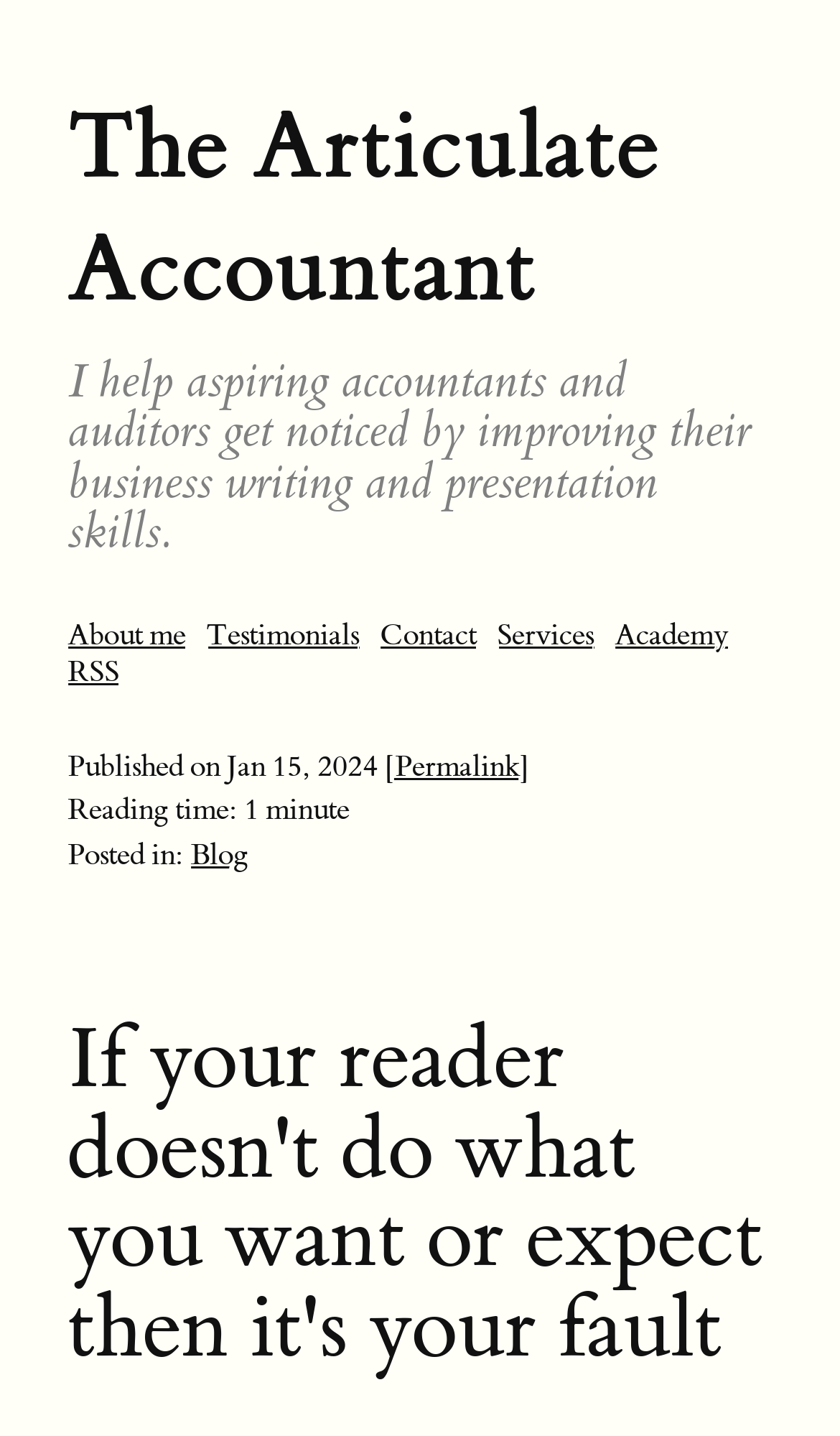Provide the bounding box coordinates of the HTML element described by the text: "The Articulate Accountant".

[0.08, 0.059, 0.785, 0.23]